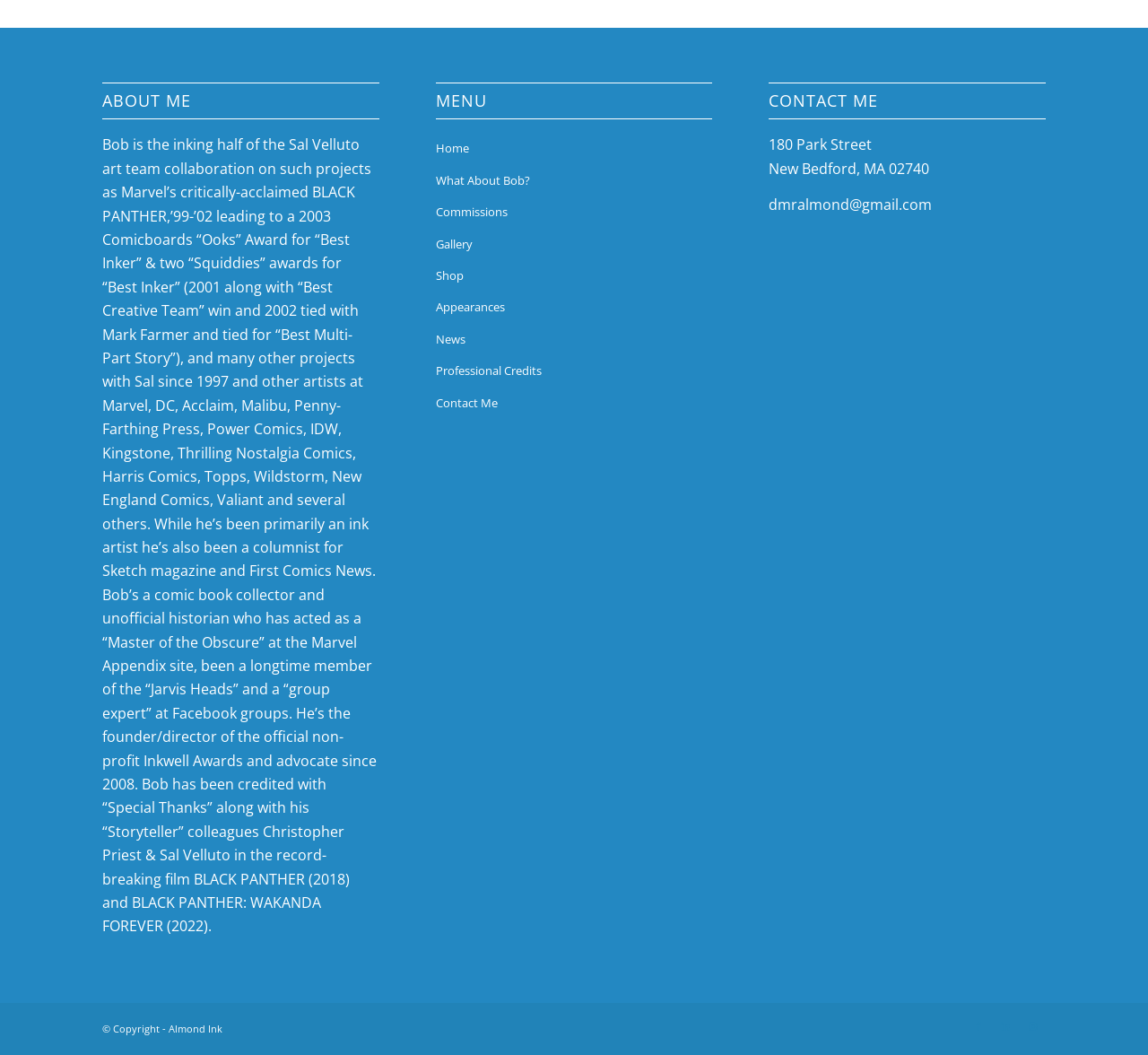Find and specify the bounding box coordinates that correspond to the clickable region for the instruction: "Go to the 'Gallery' page".

[0.379, 0.217, 0.621, 0.247]